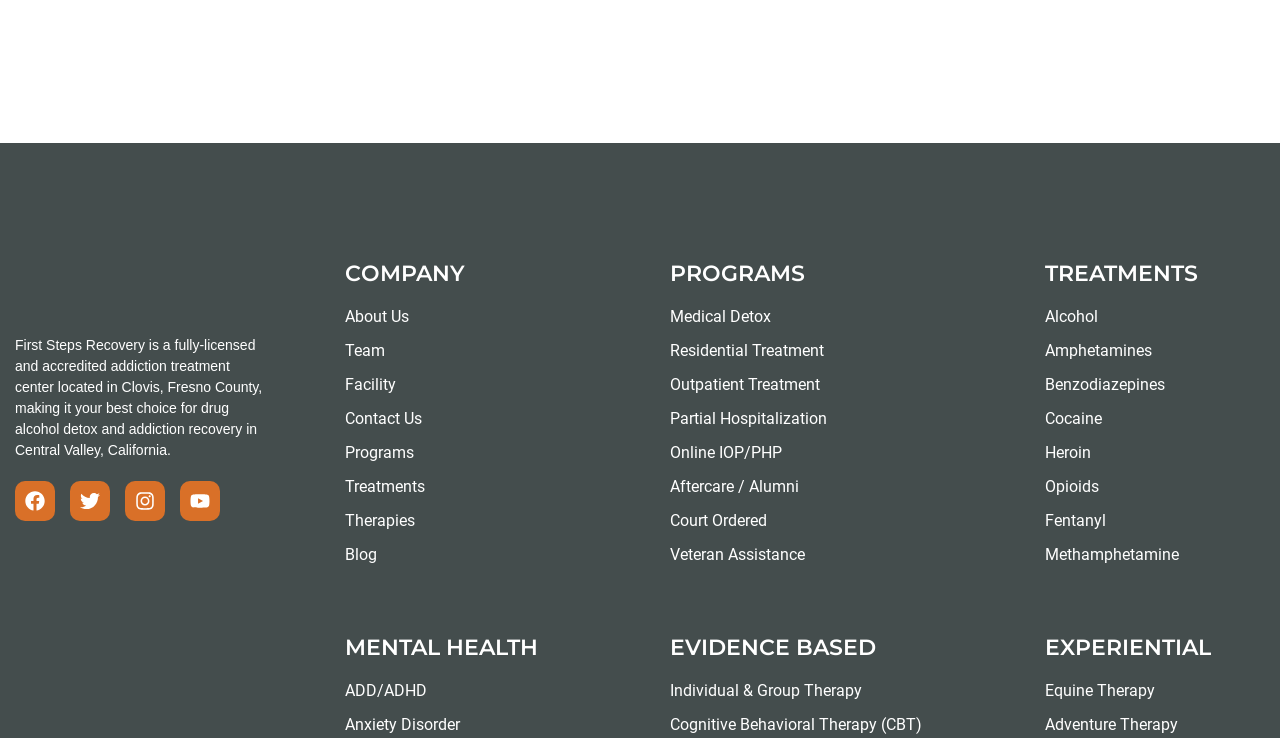What is the name of the addiction treatment center?
Provide a thorough and detailed answer to the question.

The name of the addiction treatment center is mentioned in the image at the top of the webpage, which says 'First Steps Recovery'. This is also supported by the StaticText element that describes the center as 'First Steps Recovery is a fully-licensed and accredited addiction treatment center located in Clovis, Fresno County, making it your best choice for drug alcohol detox and addiction recovery in Central Valley, California.'